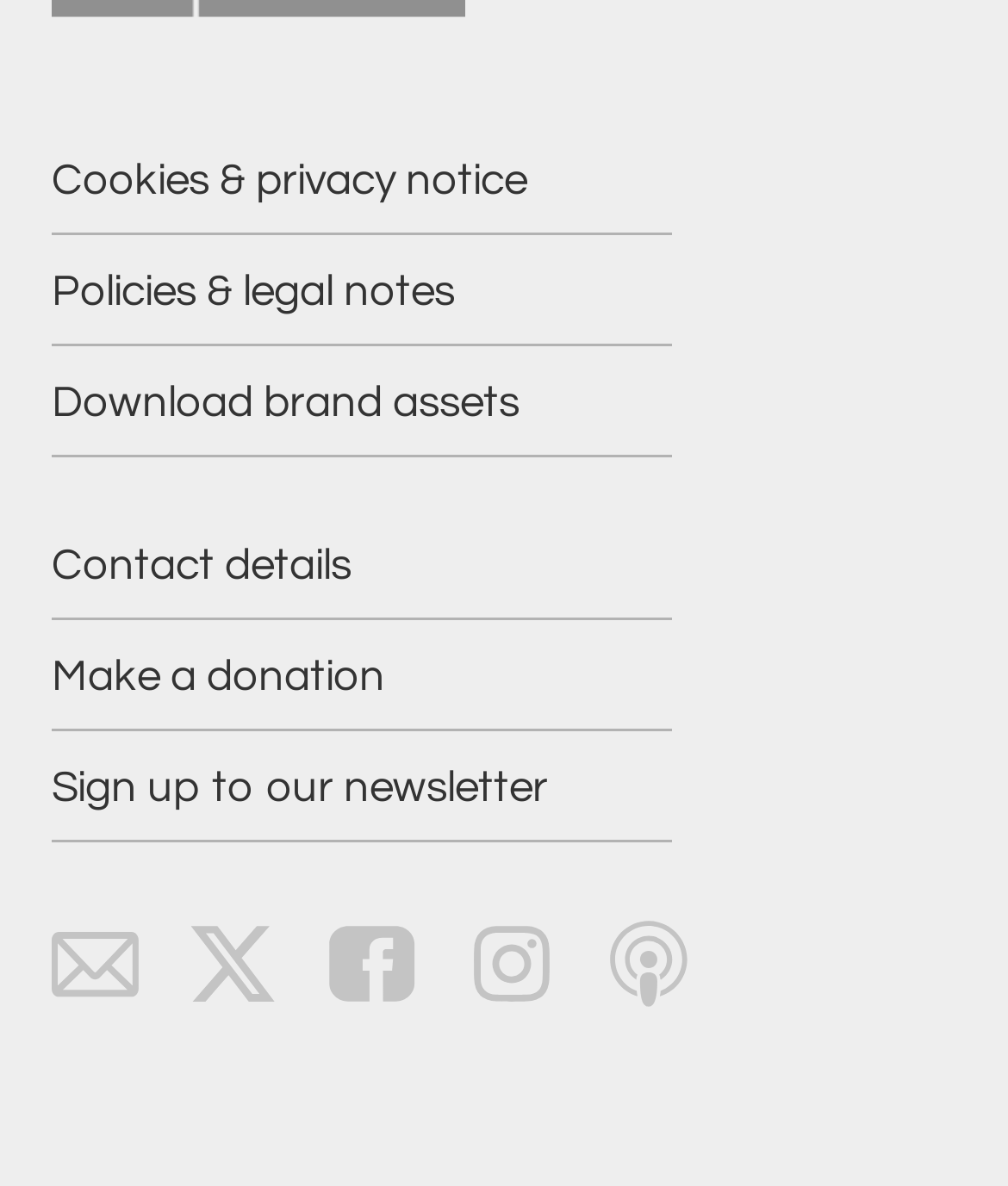Kindly respond to the following question with a single word or a brief phrase: 
What is the first link in the list of links?

Cookies & privacy notice